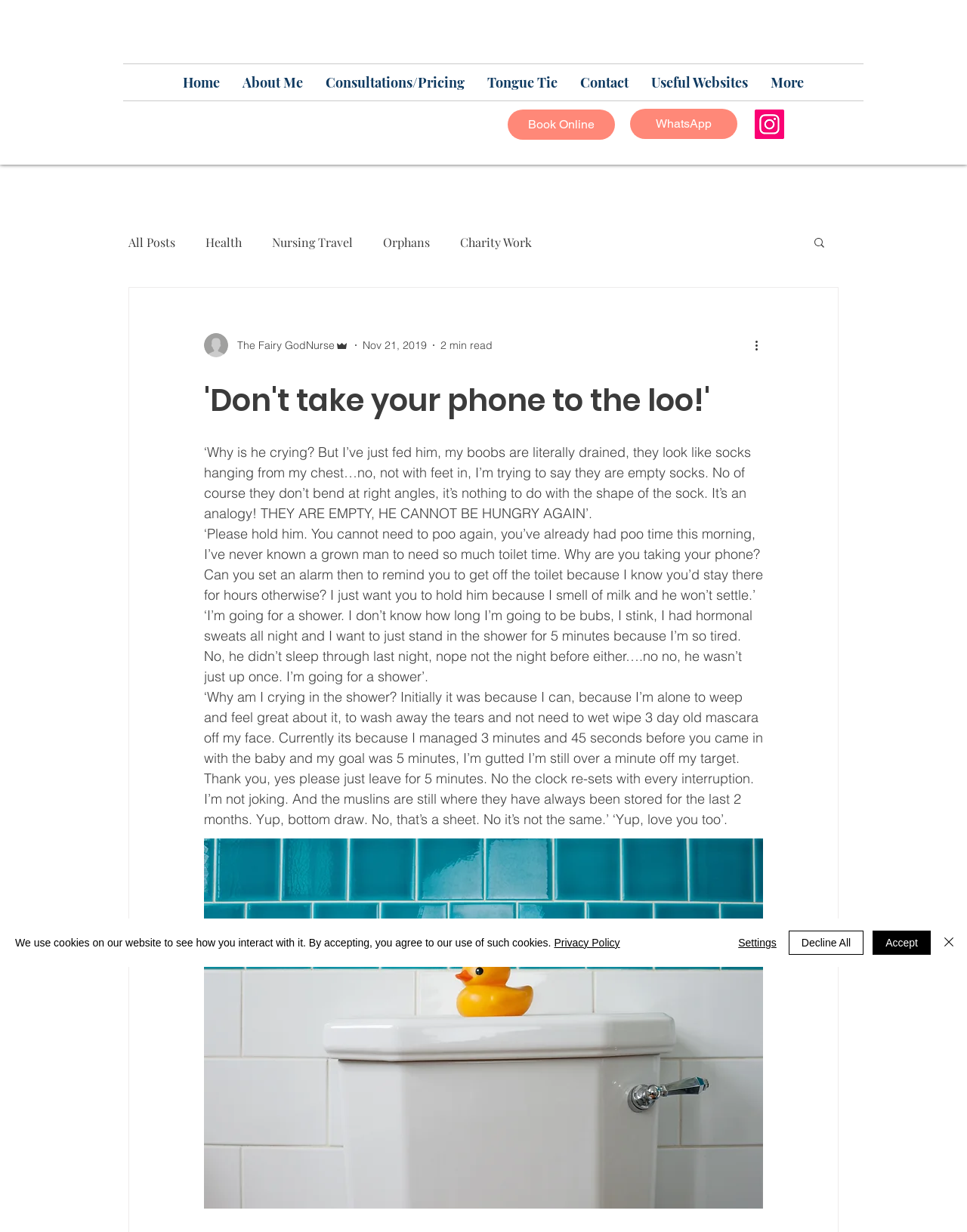Please indicate the bounding box coordinates of the element's region to be clicked to achieve the instruction: "Click the 'Home' link". Provide the coordinates as four float numbers between 0 and 1, i.e., [left, top, right, bottom].

[0.177, 0.052, 0.239, 0.082]